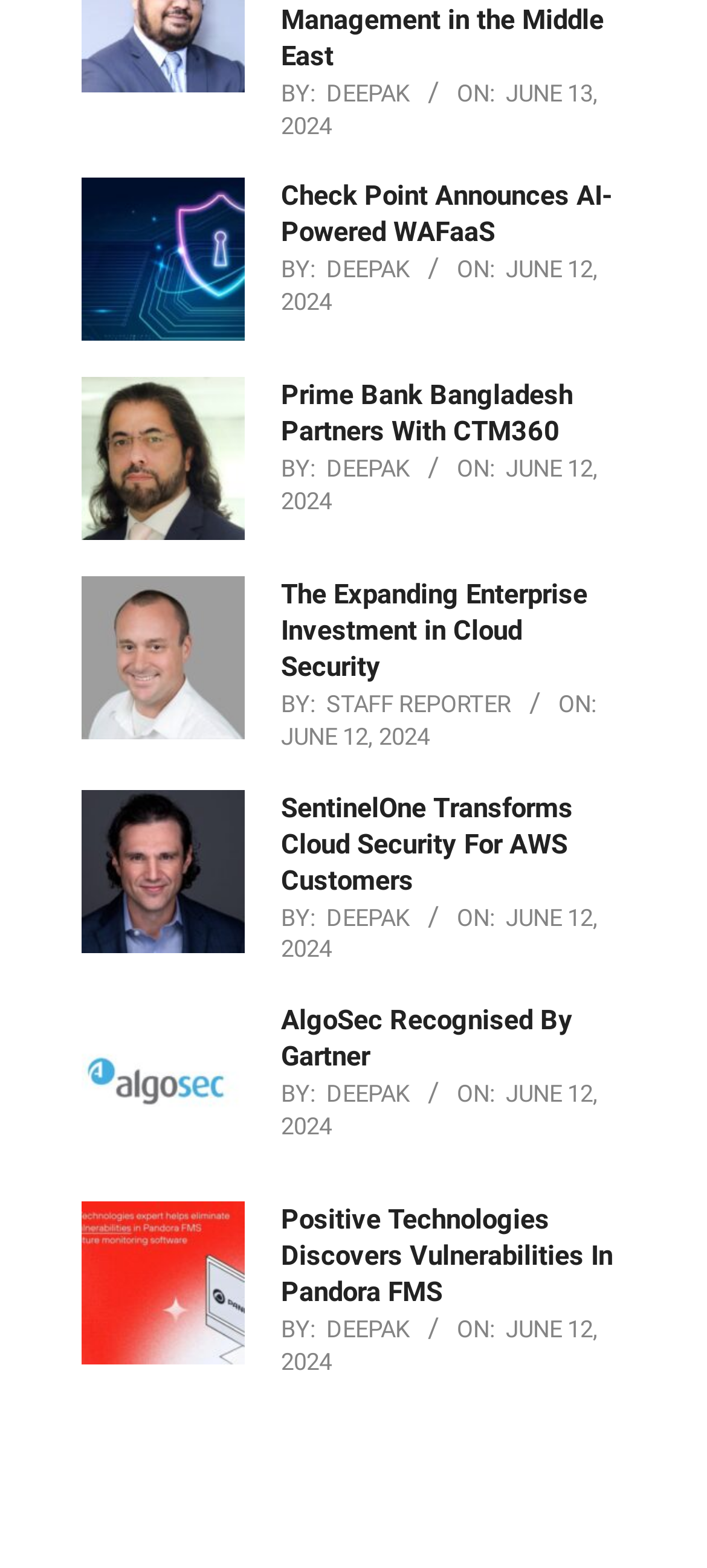When was the article 'Prime Bank Bangladesh Partners With CTM360' published?
From the image, respond using a single word or phrase.

Wednesday, June 12, 2024, 2:21 pm